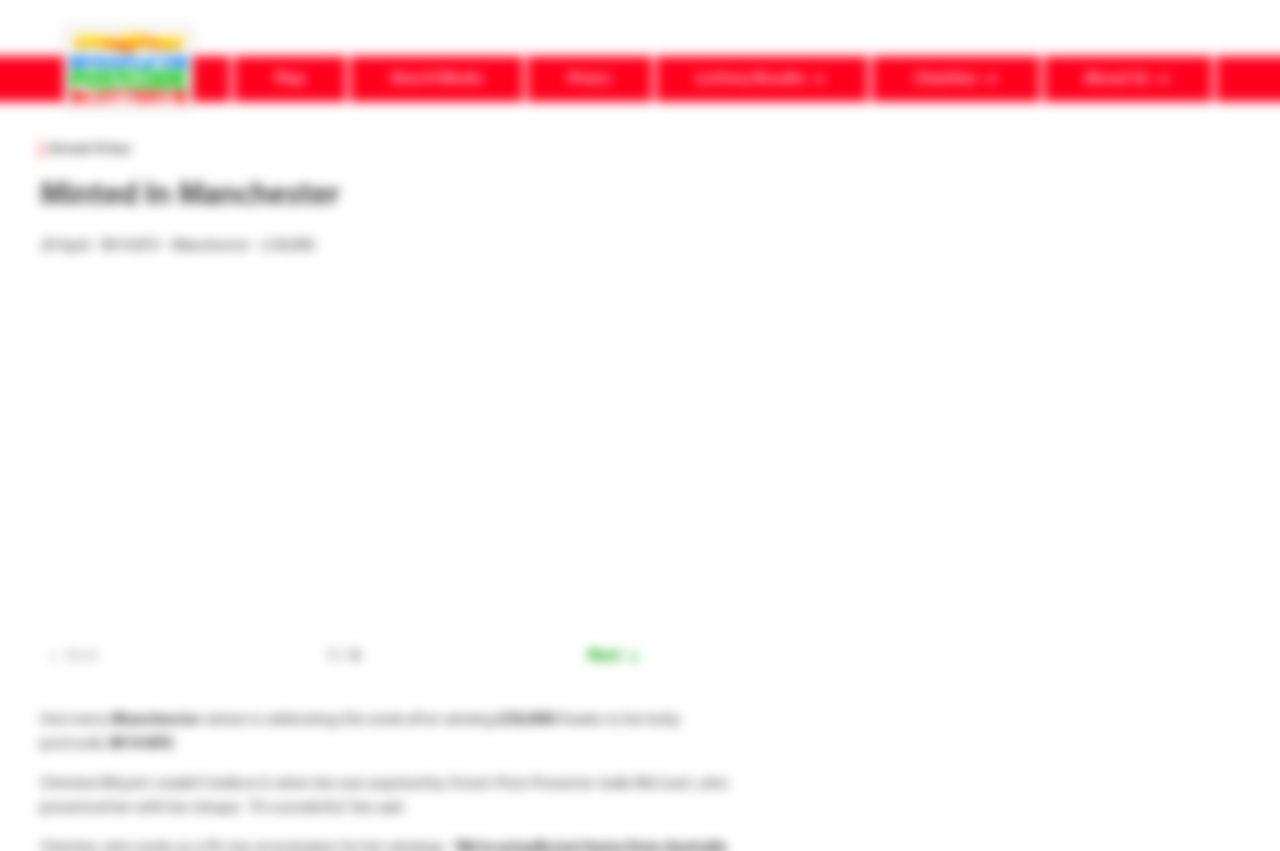Specify the bounding box coordinates (top-left x, top-left y, bottom-right x, bottom-right y) of the UI element in the screenshot that matches this description: Charitiesarrow-right5

[0.681, 0.066, 0.812, 0.12]